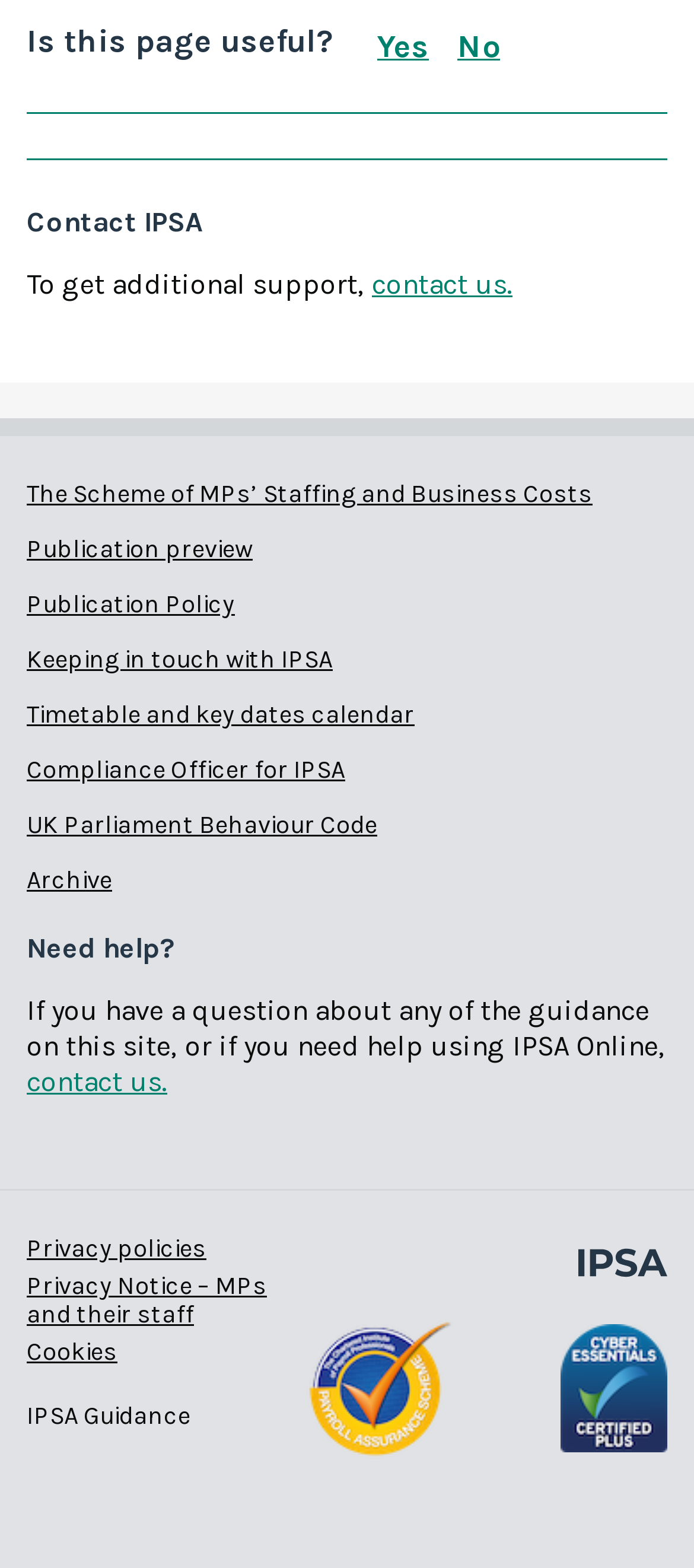Please identify the bounding box coordinates of the element that needs to be clicked to execute the following command: "Contact IPSA". Provide the bounding box using four float numbers between 0 and 1, formatted as [left, top, right, bottom].

[0.038, 0.171, 0.738, 0.192]